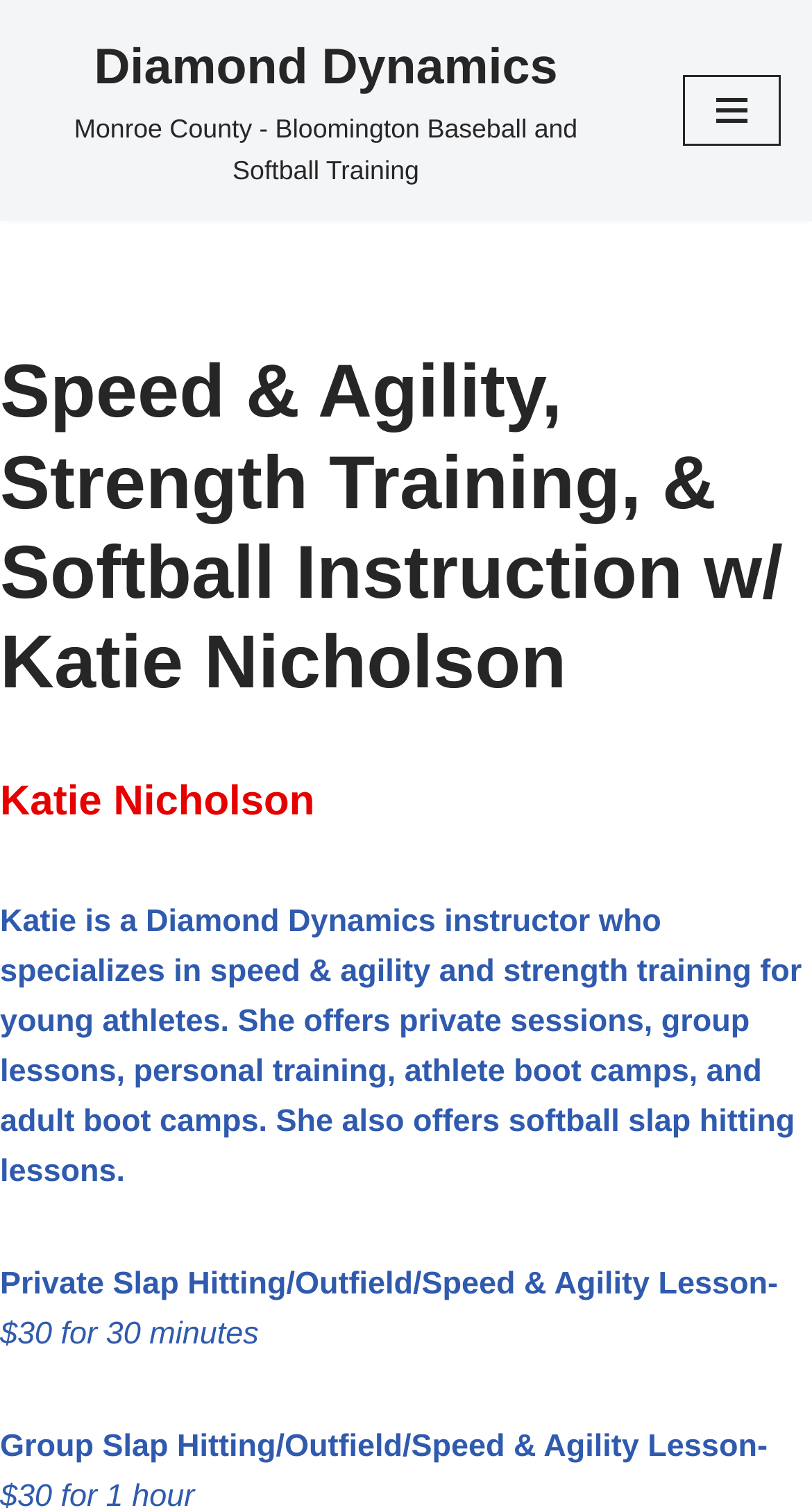Can you find the bounding box coordinates for the UI element given this description: "Skip to content"? Provide the coordinates as four float numbers between 0 and 1: [left, top, right, bottom].

[0.0, 0.044, 0.077, 0.072]